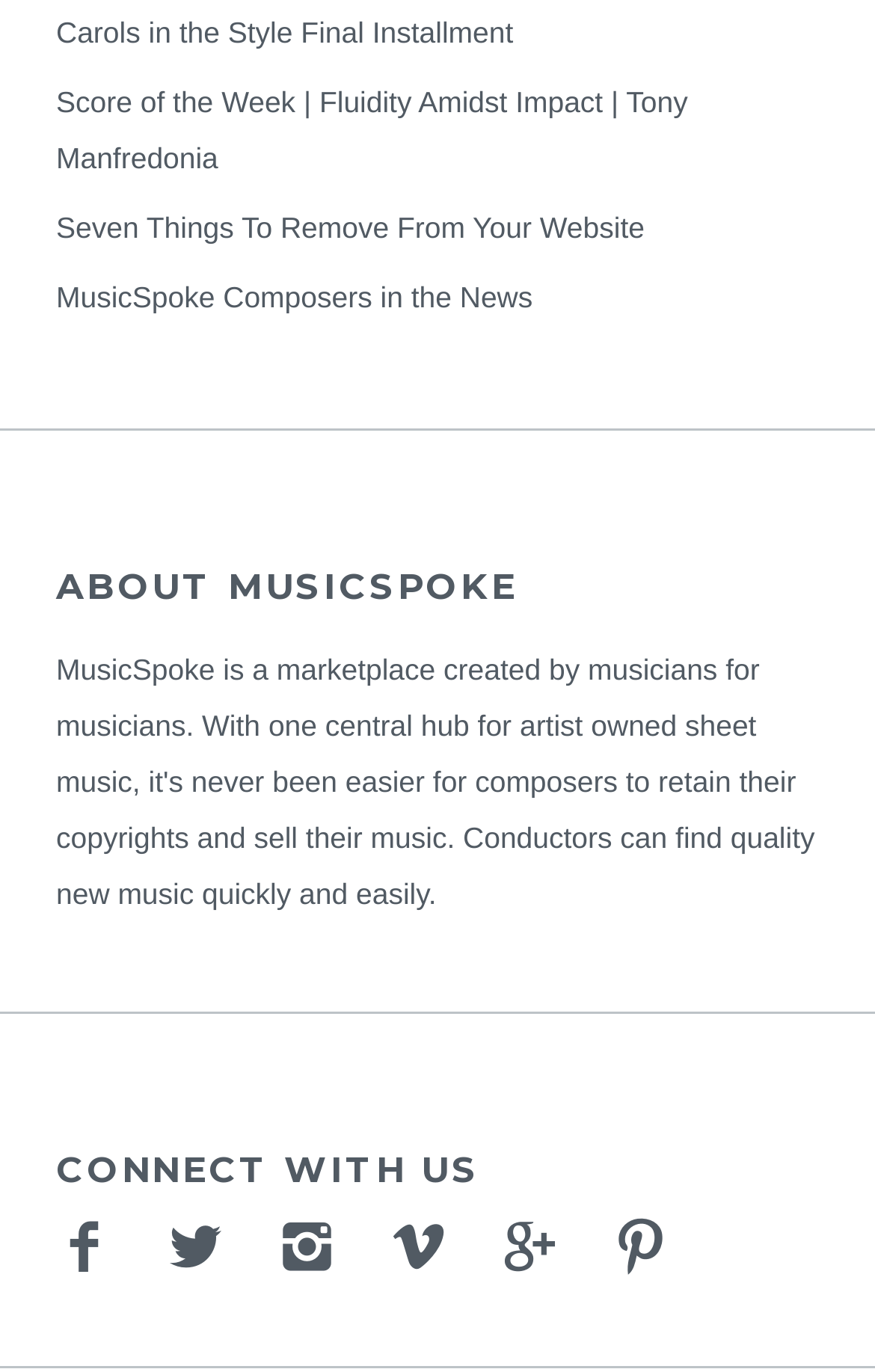Please determine the bounding box coordinates of the element to click in order to execute the following instruction: "View MusicSpoke's Vimeo channel". The coordinates should be four float numbers between 0 and 1, specified as [left, top, right, bottom].

[0.446, 0.886, 0.523, 0.932]